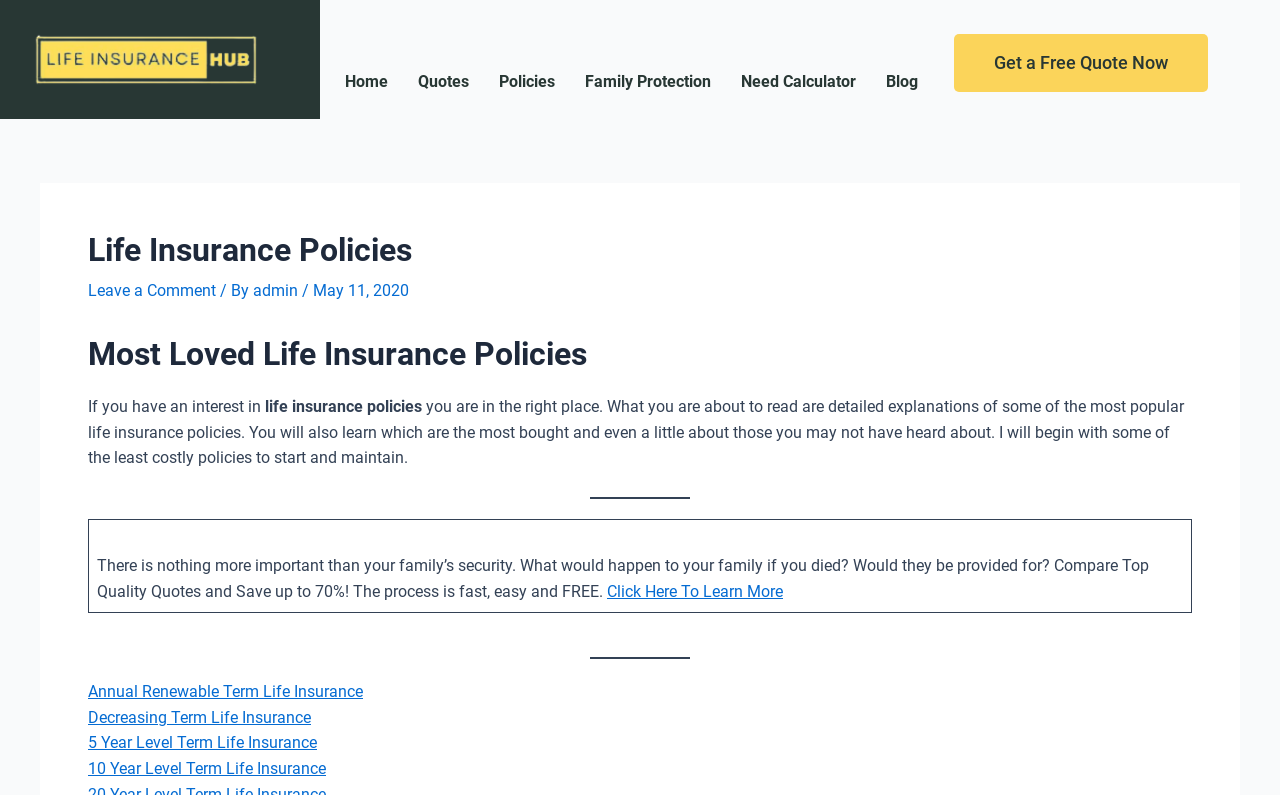How many links are in the navigation menu?
Look at the image and answer with only one word or phrase.

6